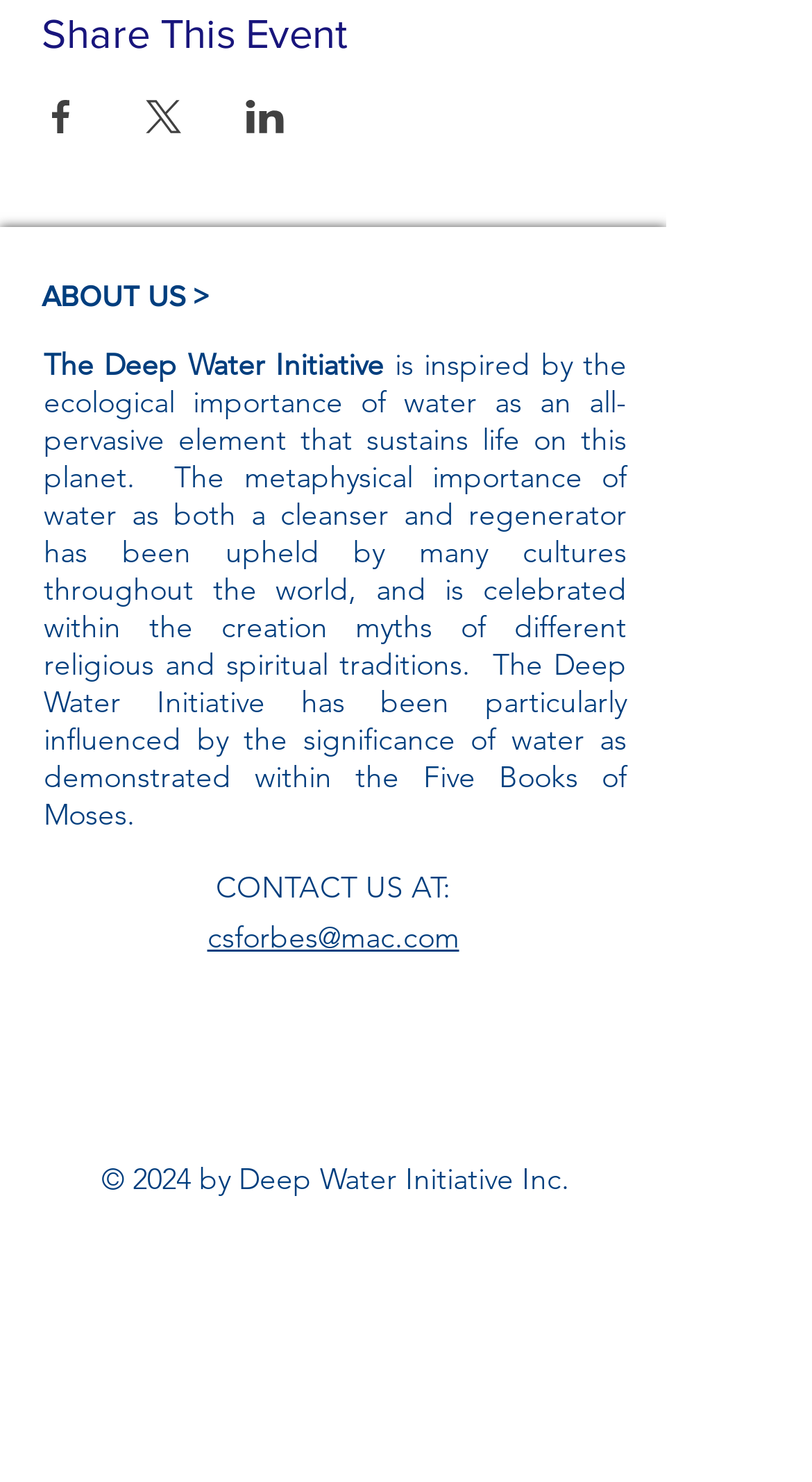How many social media platforms are listed? Using the information from the screenshot, answer with a single word or phrase.

5